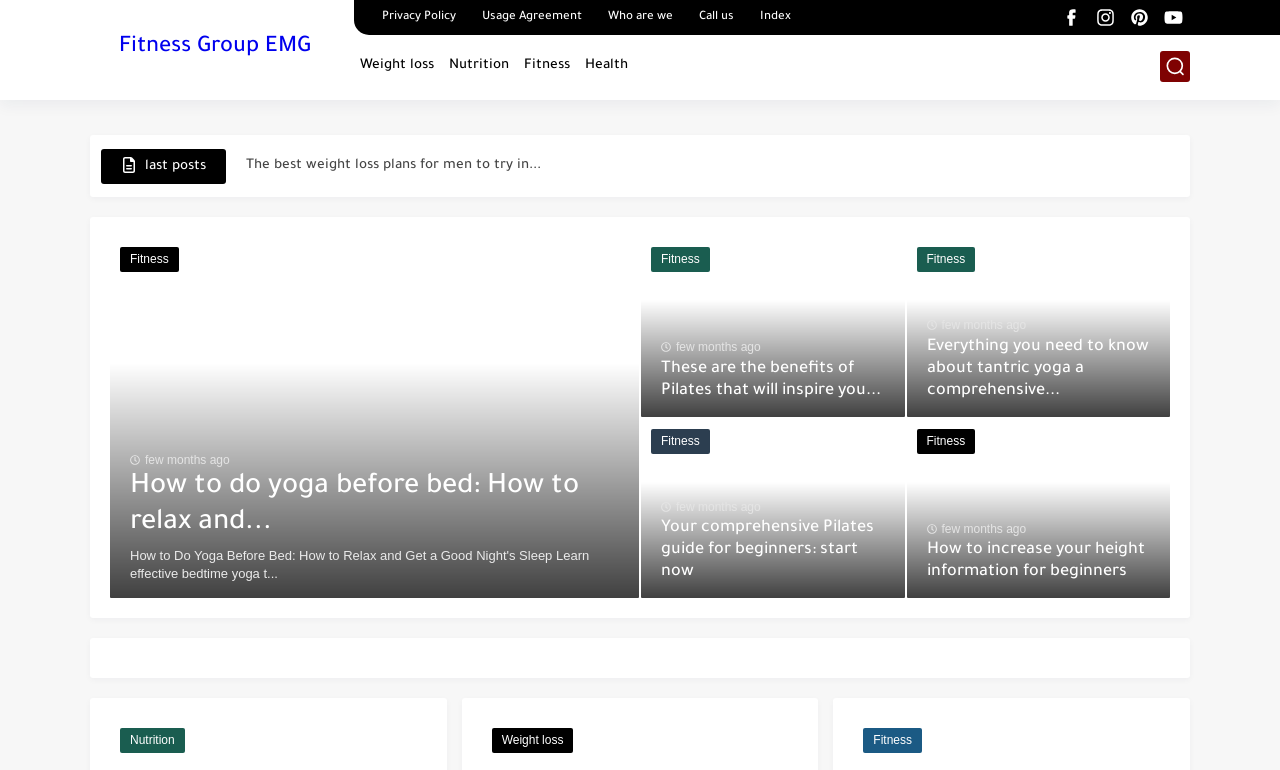What is the main topic of this website?
Answer the question with a single word or phrase derived from the image.

Fitness and Nutrition